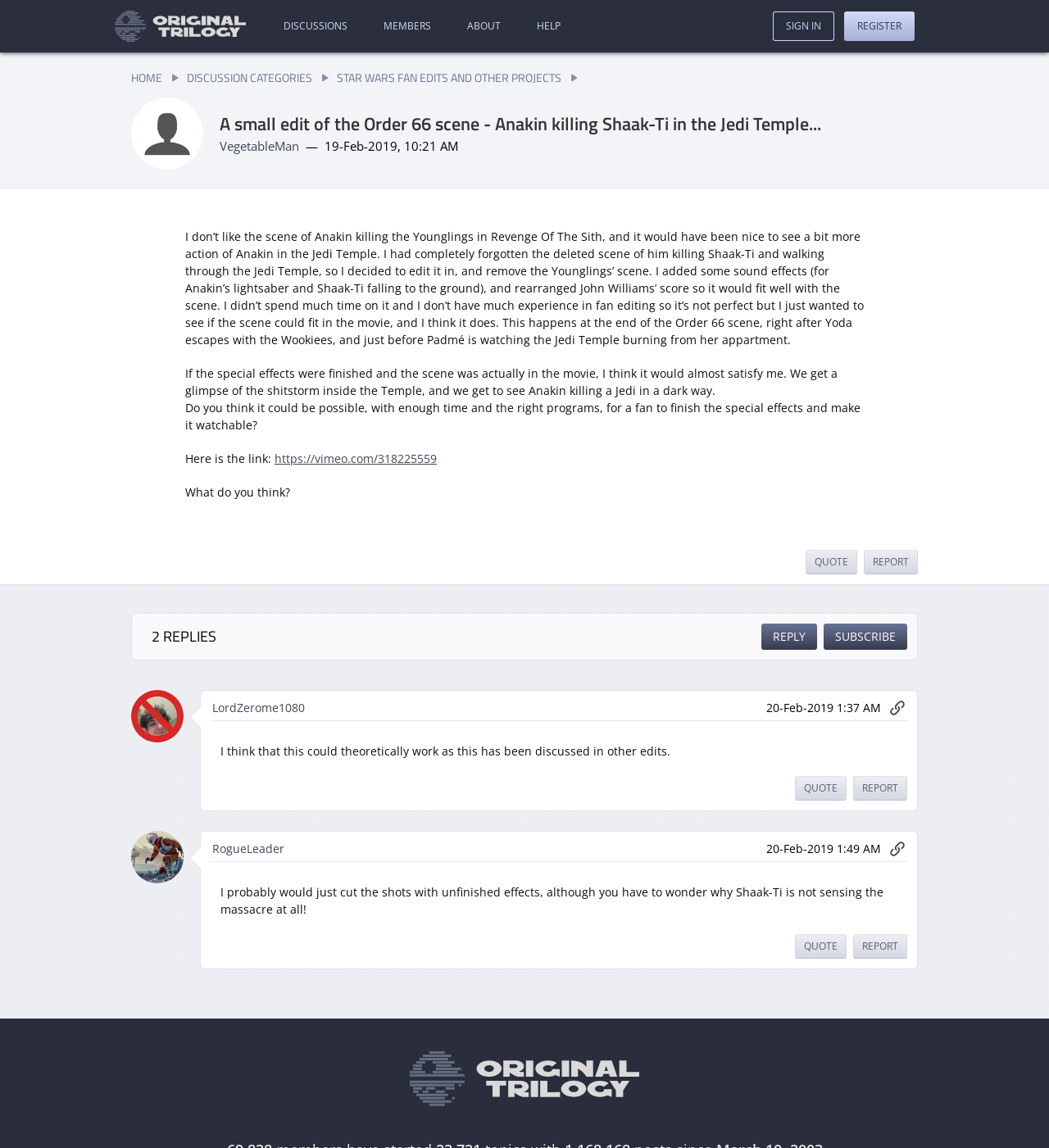Determine the bounding box coordinates of the clickable region to follow the instruction: "Reply to the post".

[0.726, 0.543, 0.779, 0.566]